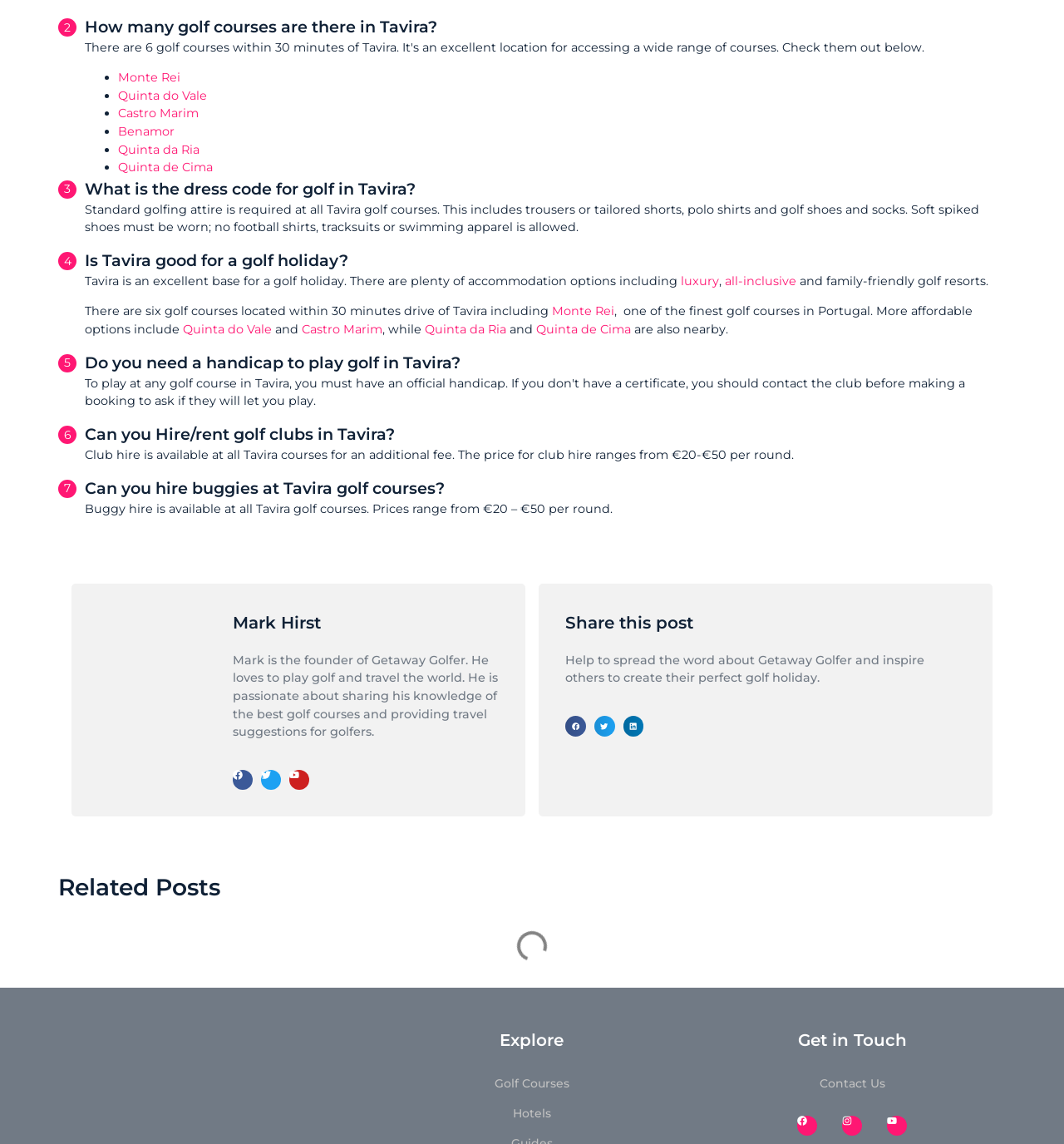Bounding box coordinates should be provided in the format (top-left x, top-left y, bottom-right x, bottom-right y) with all values between 0 and 1. Identify the bounding box for this UI element: Quinta do Vale

[0.111, 0.077, 0.194, 0.09]